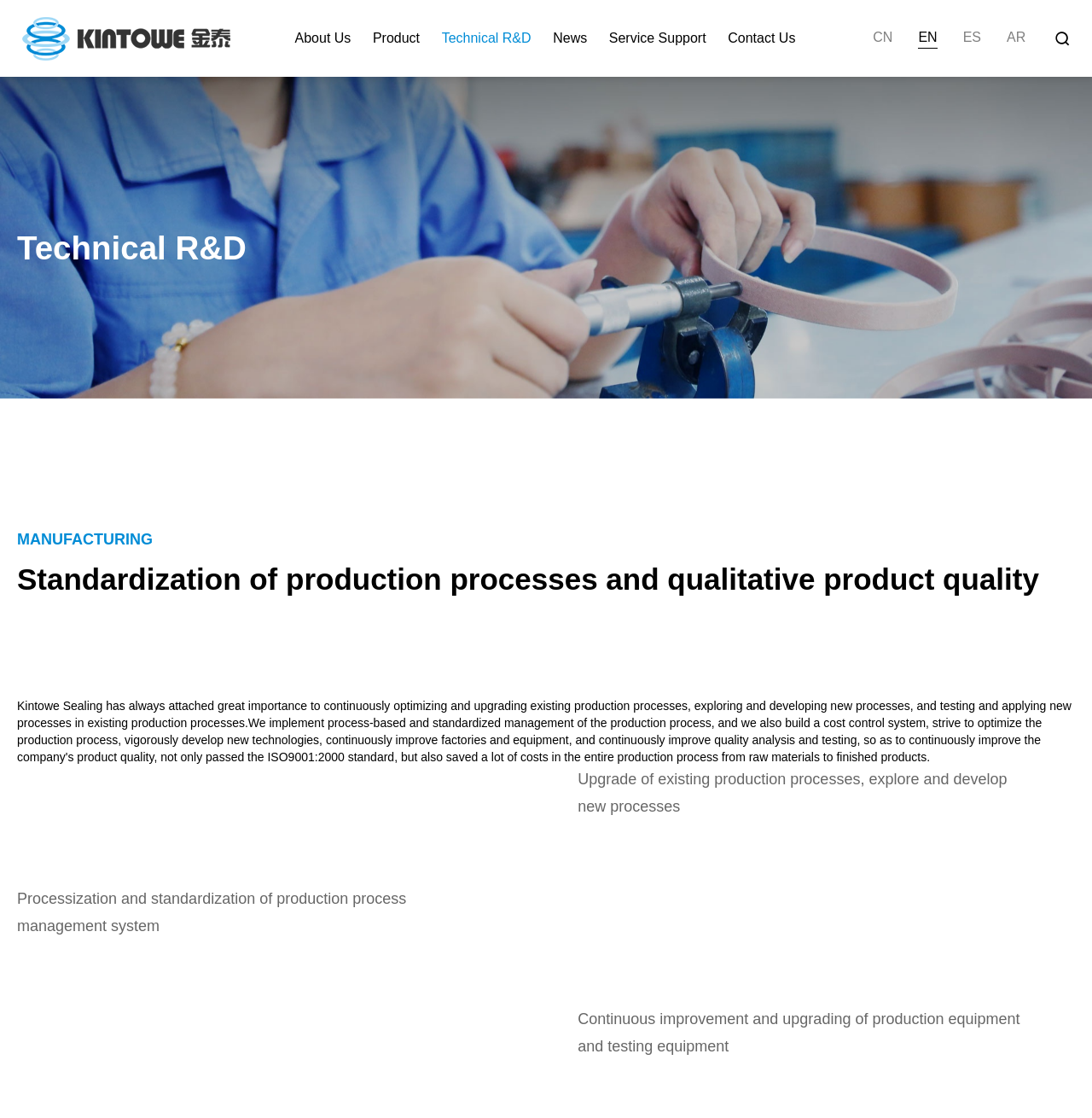Identify the bounding box of the HTML element described here: "Technical R&D". Provide the coordinates as four float numbers between 0 and 1: [left, top, right, bottom].

[0.404, 0.028, 0.486, 0.04]